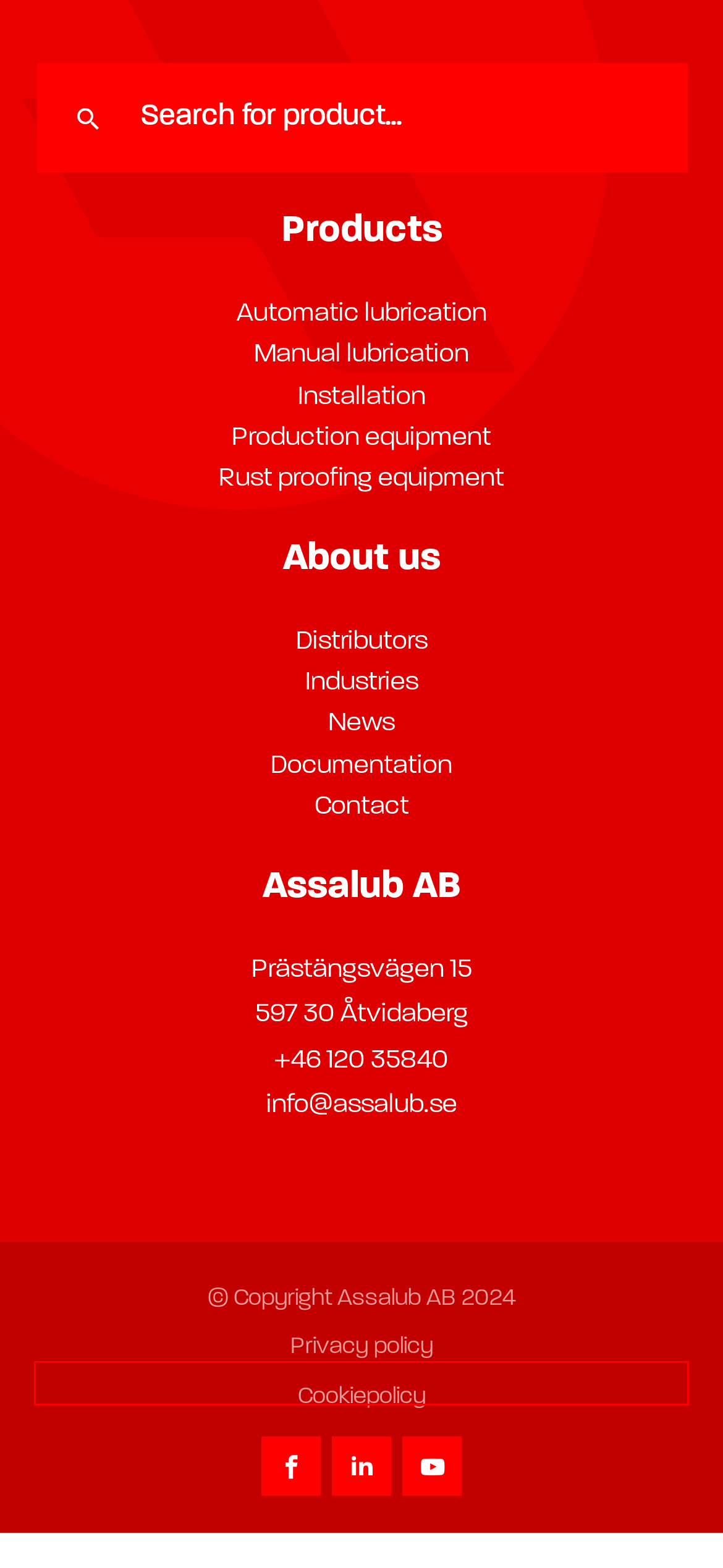Observe the screenshot of a webpage with a red bounding box highlighting an element. Choose the webpage description that accurately reflects the new page after the element within the bounding box is clicked. Here are the candidates:
A. Distributors ᐅ Our distributors around the globe | Assalub®
B. Industries arkiv | Assalub AB %sitename
C. Manual lubrication - for paper mills, mines and more | Assalub®
D. Installation | Assalub AB Assalub®
E. News - current courses & projects | Assalub®
F. Privacy Policy | Assalub®
G. Installation & service of lubrication systems | Assalub®
H. 1:65 ratio air-operated grease pump | Assalub AB

F